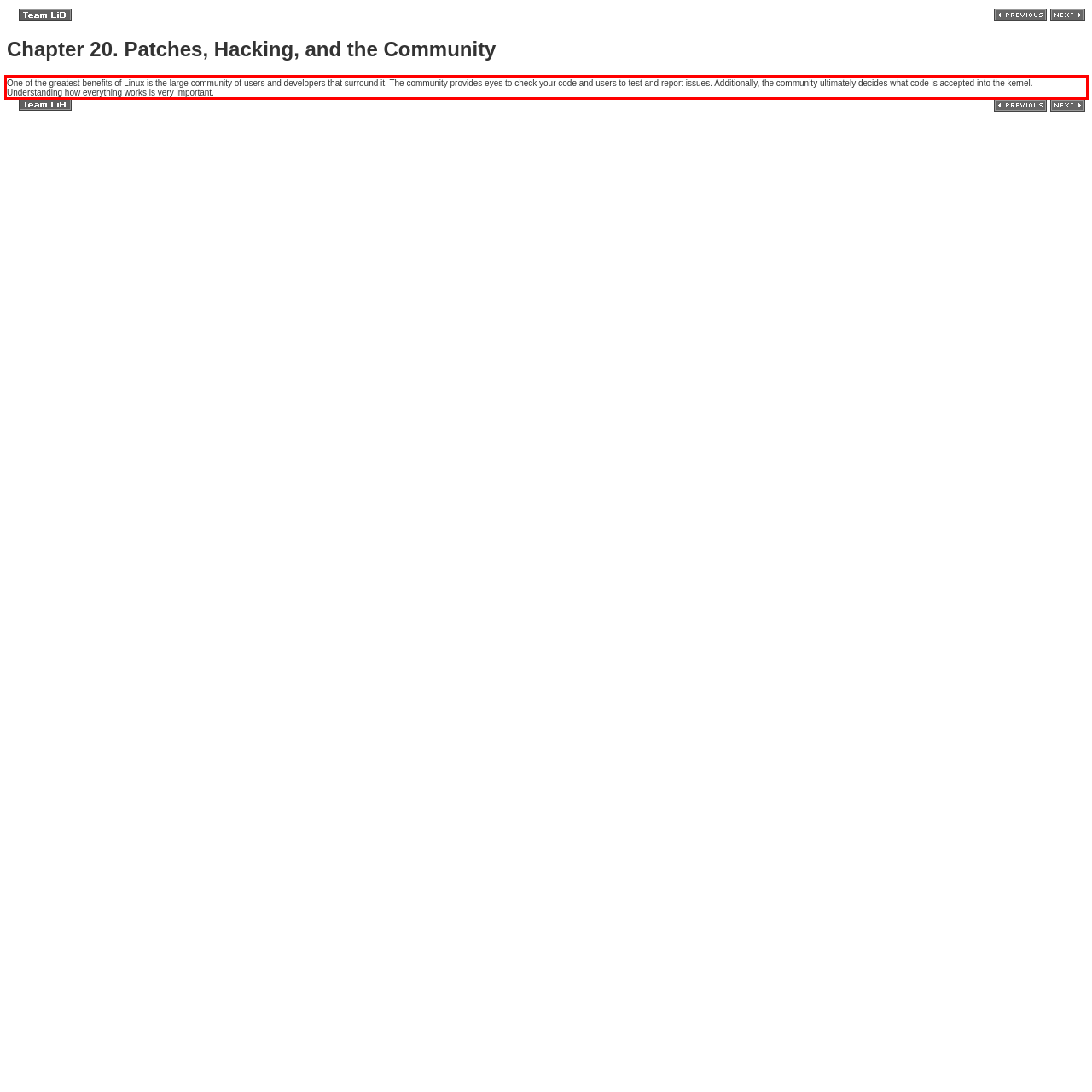You are provided with a screenshot of a webpage that includes a UI element enclosed in a red rectangle. Extract the text content inside this red rectangle.

One of the greatest benefits of Linux is the large community of users and developers that surround it. The community provides eyes to check your code and users to test and report issues. Additionally, the community ultimately decides what code is accepted into the kernel. Understanding how everything works is very important.